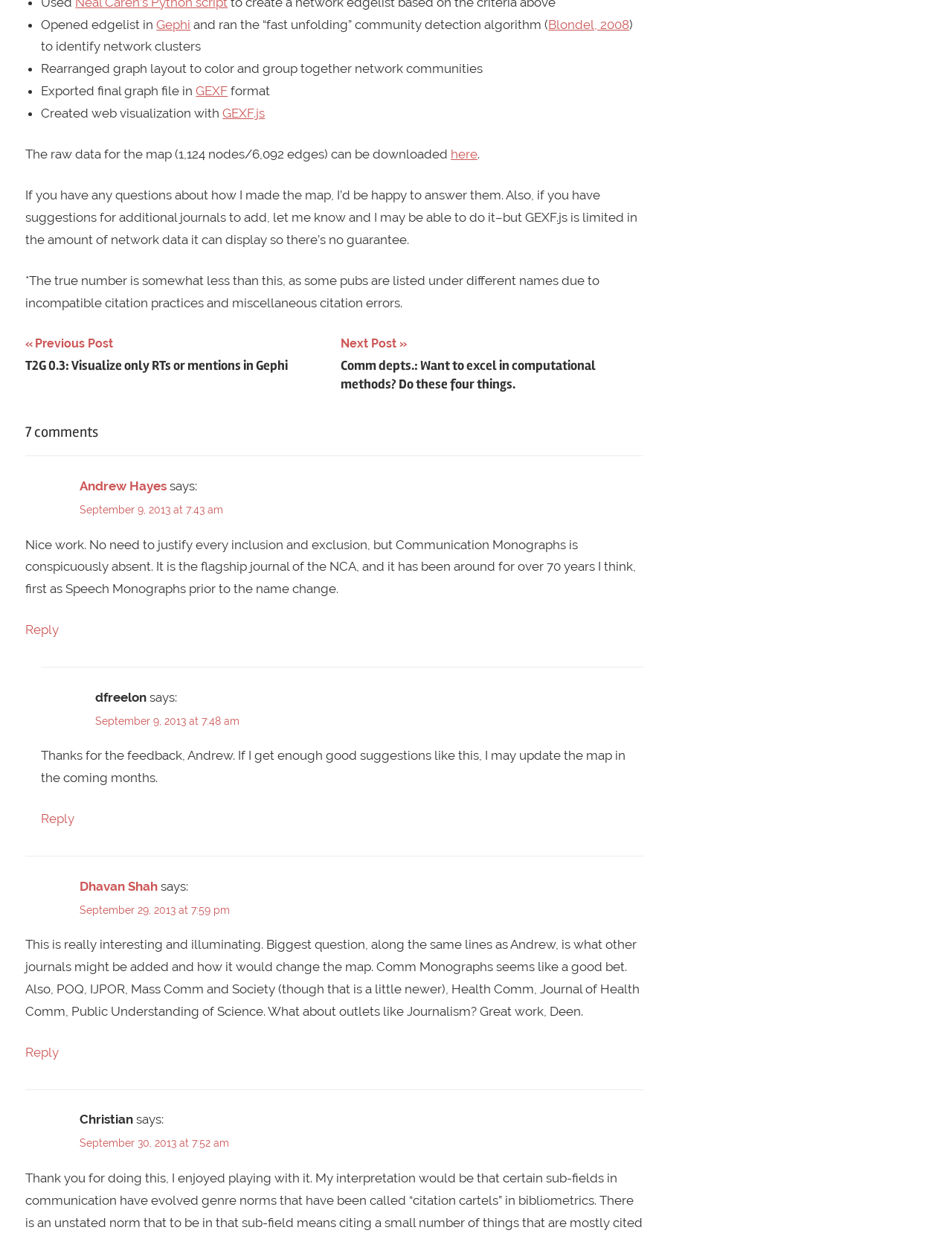Locate the bounding box coordinates of the area to click to fulfill this instruction: "View the previous post". The bounding box should be presented as four float numbers between 0 and 1, in the order [left, top, right, bottom].

[0.027, 0.27, 0.302, 0.303]